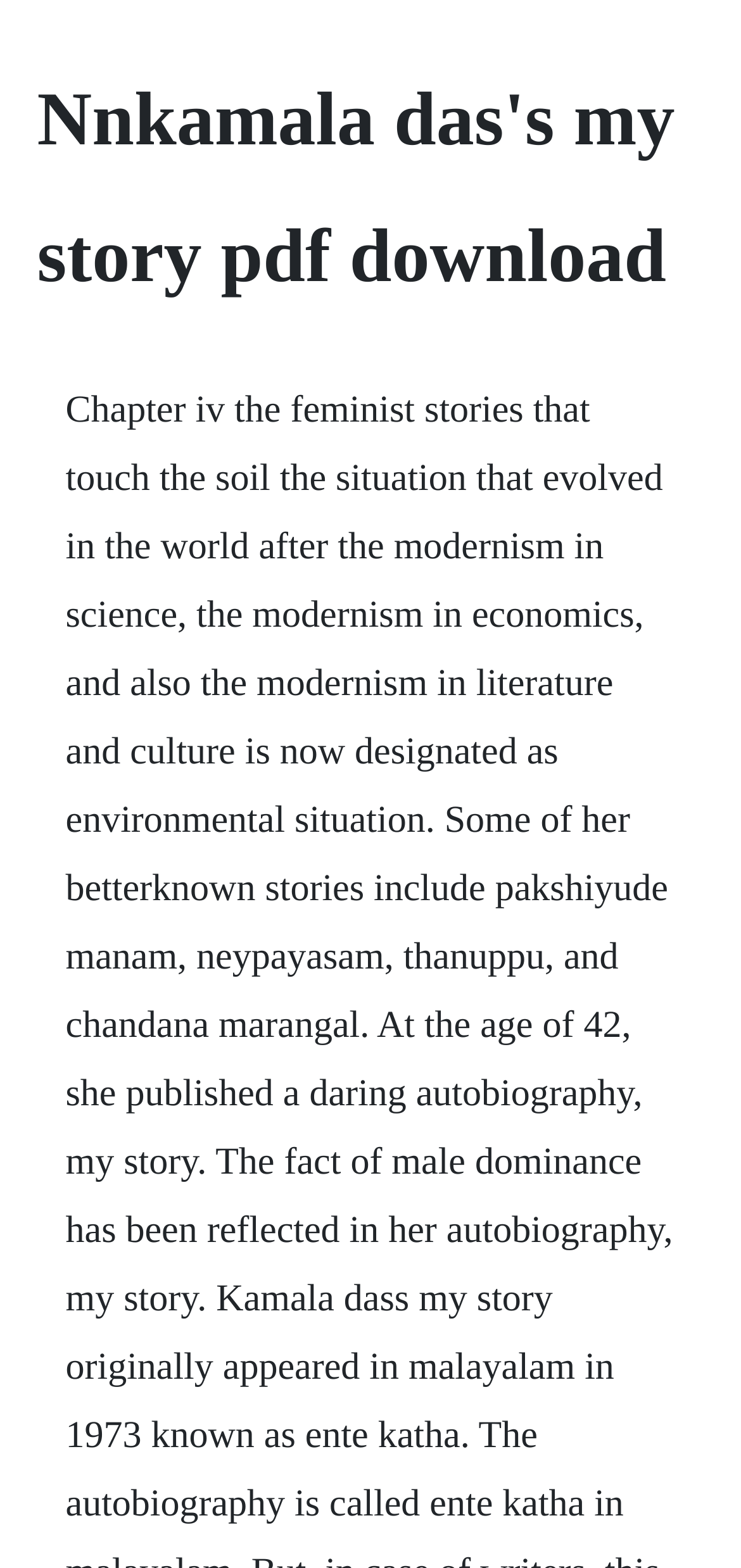Extract the text of the main heading from the webpage.

Nnkamala das's my story pdf download